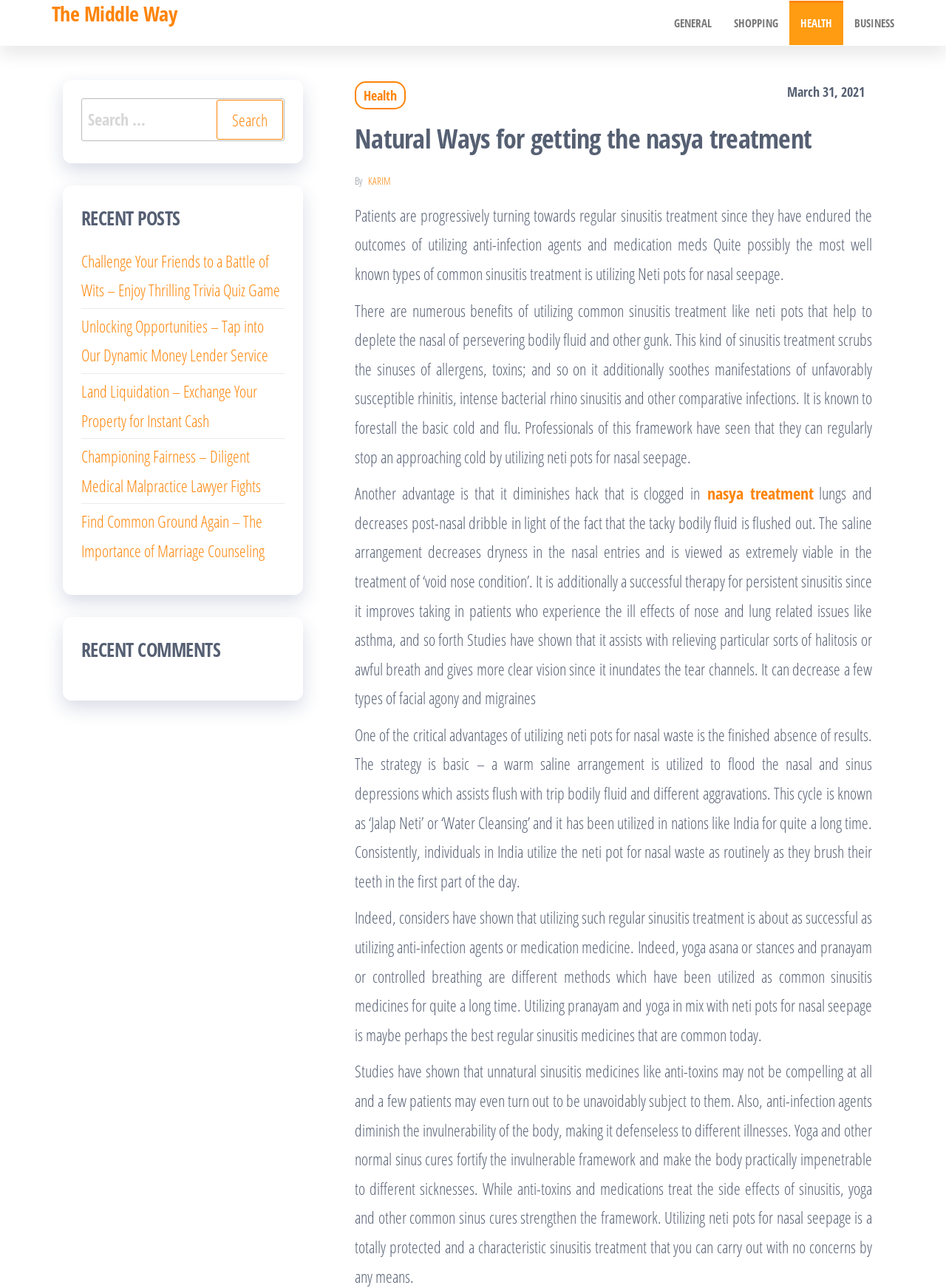What is the date of the article?
Examine the image and give a concise answer in one word or a short phrase.

March 31, 2021